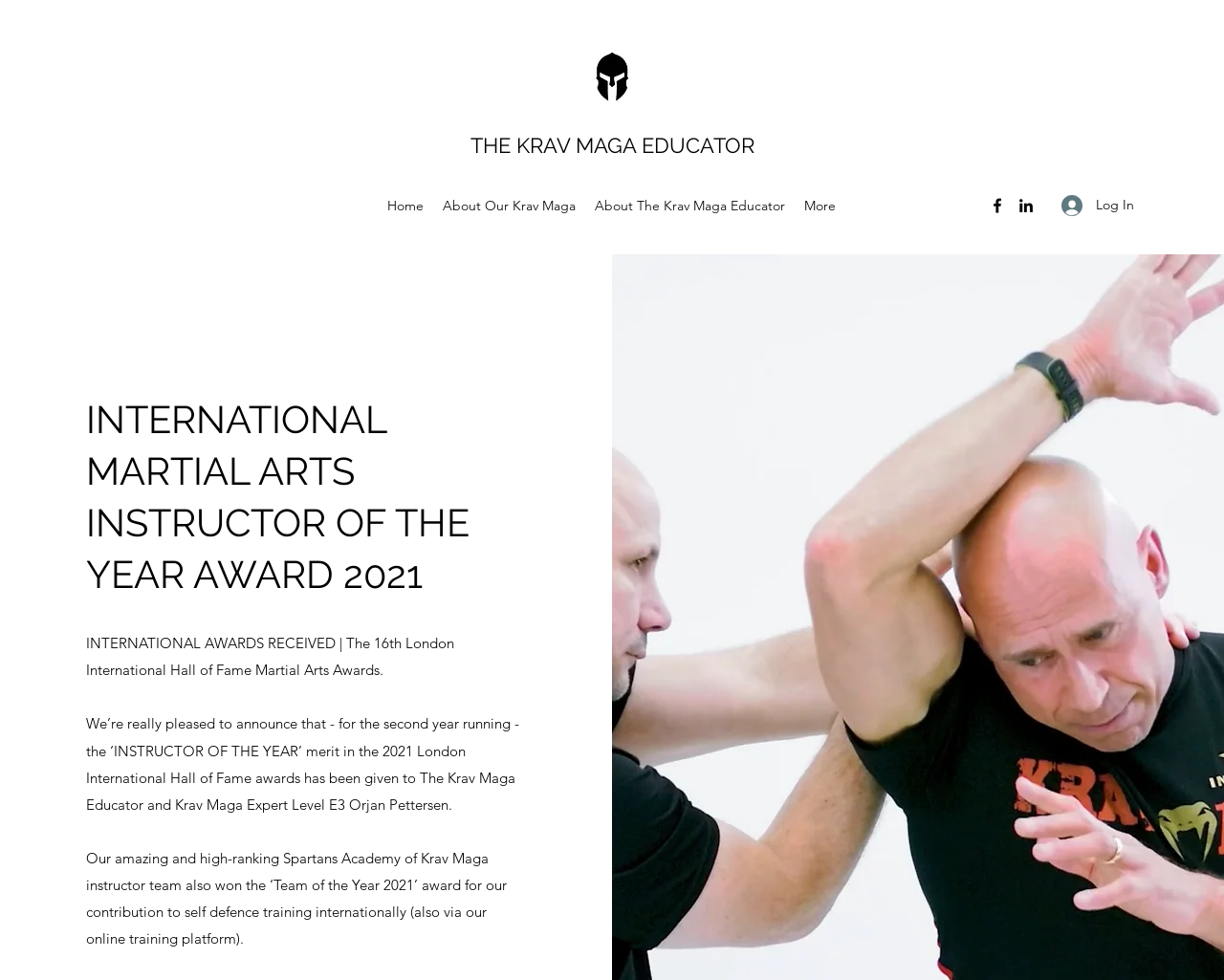Determine the bounding box coordinates of the target area to click to execute the following instruction: "Click the Log In button."

[0.856, 0.192, 0.937, 0.228]